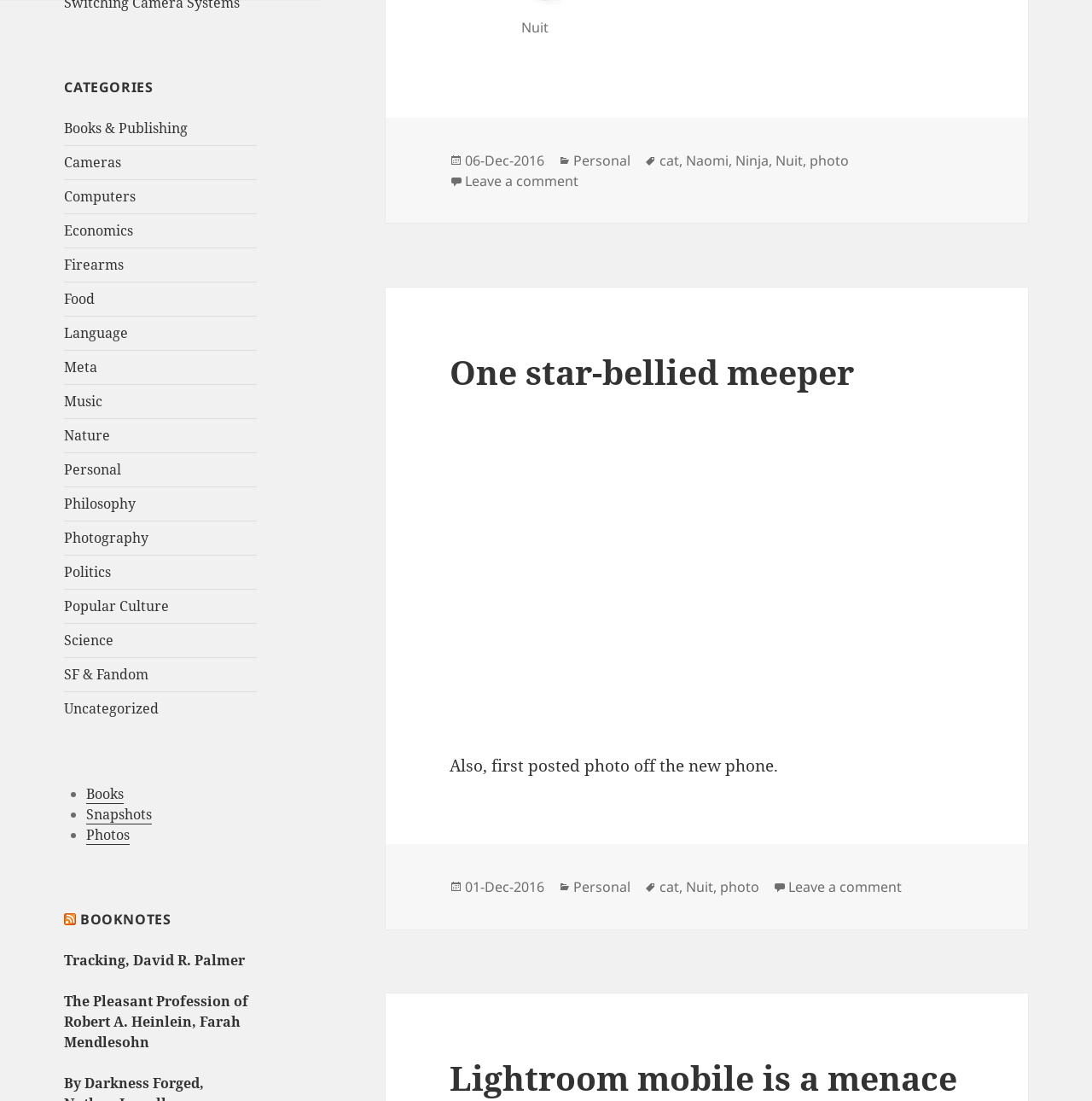What is the name of the RSS feed?
Identify the answer in the screenshot and reply with a single word or phrase.

RSS BOOKNOTES